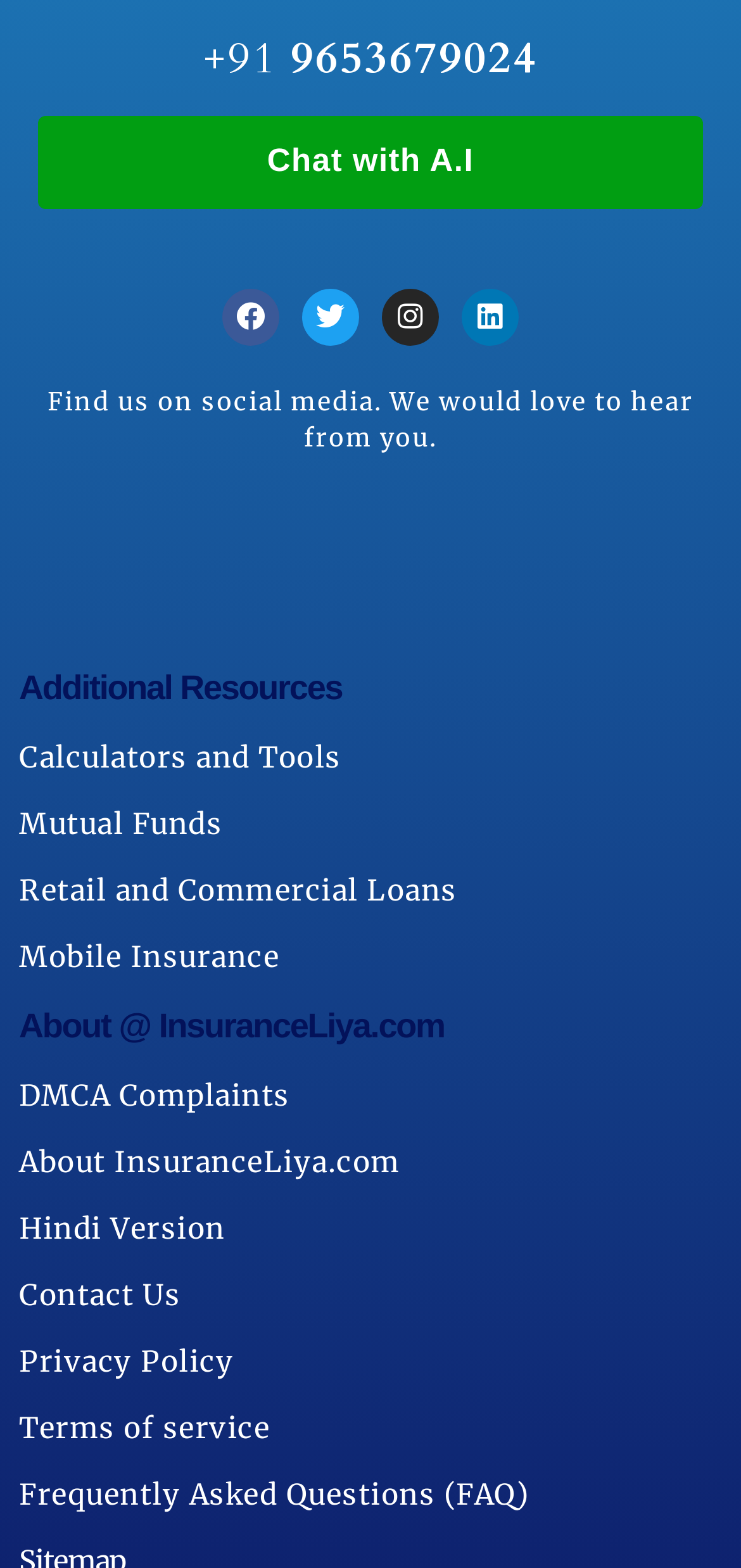Answer the following query concisely with a single word or phrase:
What is the purpose of the 'Contact Us' link?

To contact the website